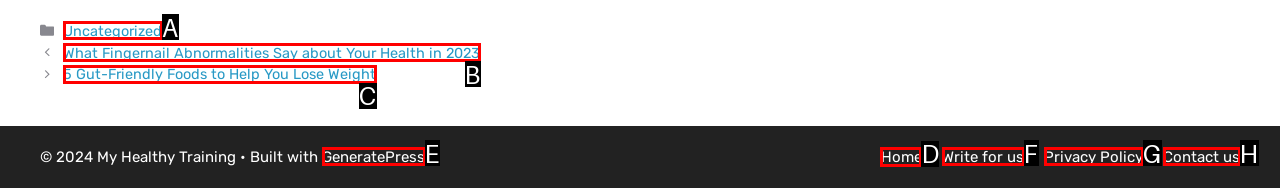Determine which HTML element to click to execute the following task: go to home page Answer with the letter of the selected option.

D